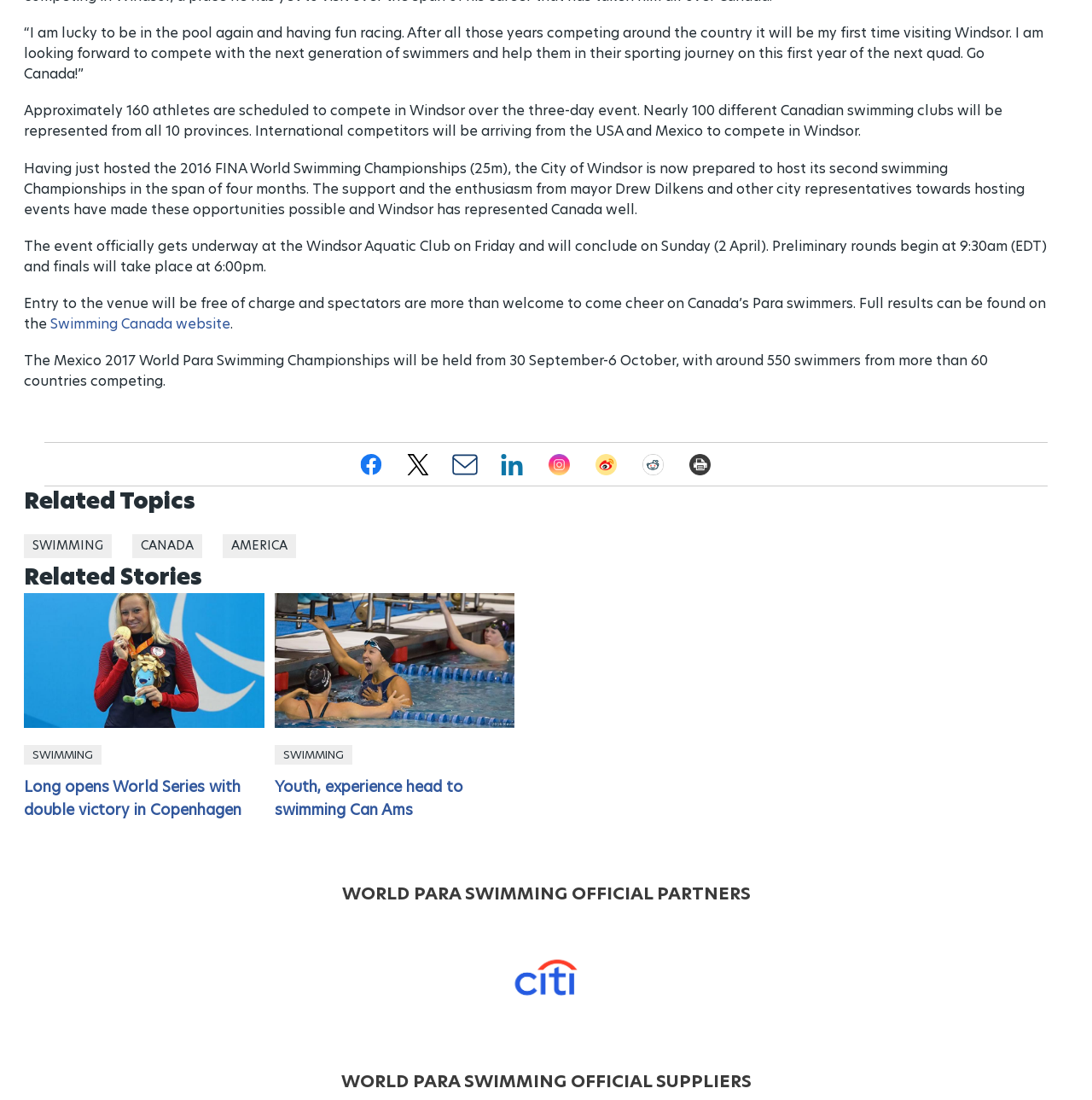Please identify the bounding box coordinates of the element's region that should be clicked to execute the following instruction: "Read the story about Jessica Long's double victory in Copenhagen". The bounding box coordinates must be four float numbers between 0 and 1, i.e., [left, top, right, bottom].

[0.022, 0.539, 0.242, 0.744]